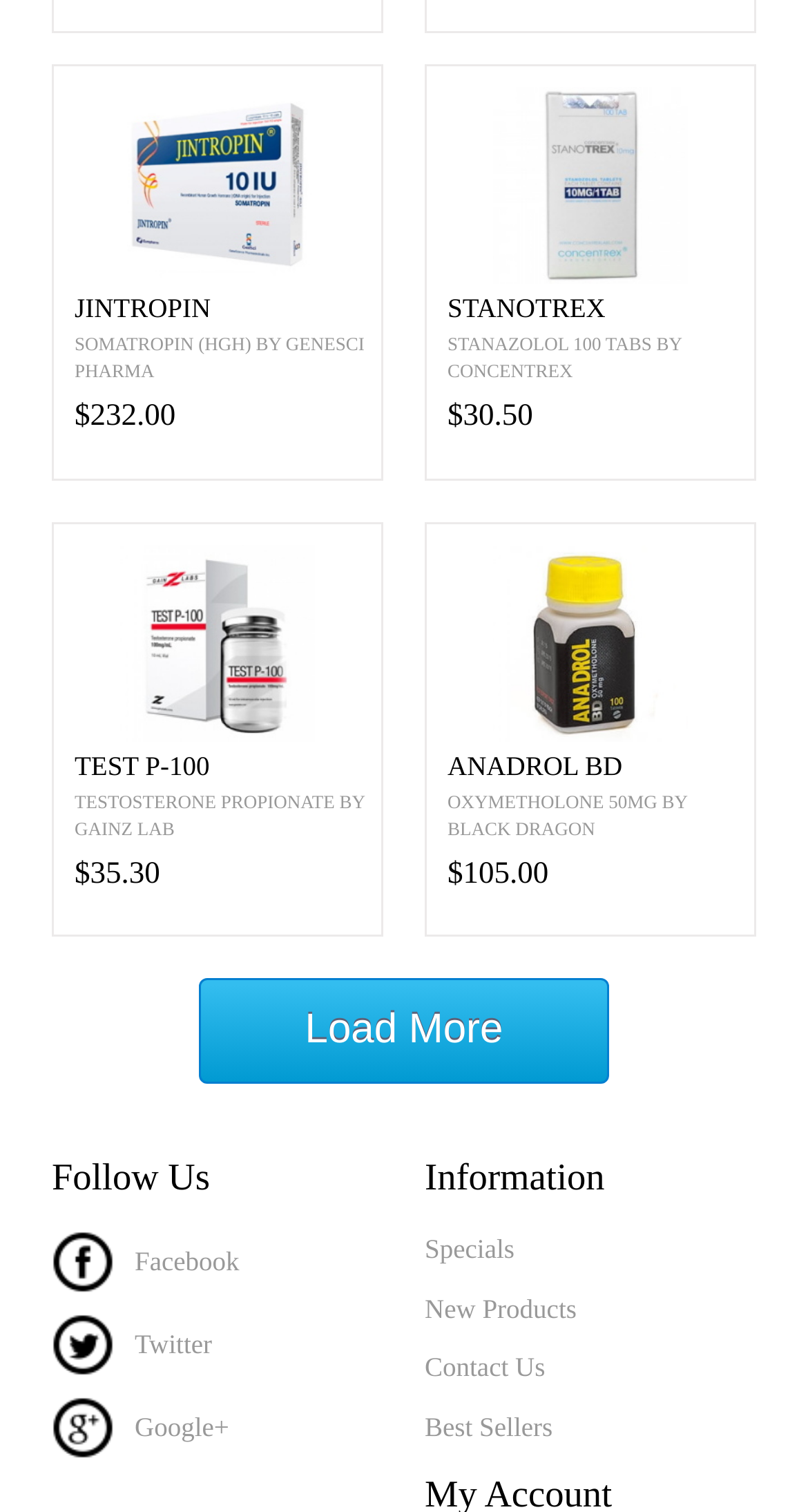Show the bounding box coordinates for the element that needs to be clicked to execute the following instruction: "View JINTROPIN details". Provide the coordinates in the form of four float numbers between 0 and 1, i.e., [left, top, right, bottom].

[0.092, 0.195, 0.472, 0.214]